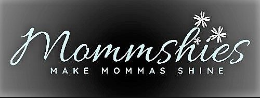Paint a vivid picture with your words by describing the image in detail.

The image features the elegant logo of "Mommshies," presented with a soft black background that enhances its aesthetic appeal. The central text, "Mommshies," is showcased in a stylish, flowing font, exuding a sense of warmth and creativity. Beneath it, the tagline "MAKE MOMMAS SHINE" emphasizes the brand's dedication to celebrating mothers. This logo is designed to resonate with a nurturing audience, evoking feelings of support and appreciation for motherhood. The overall design does a wonderful job of capturing the essence of a celebration dedicated to moms and the joy they bring into the lives of their families.